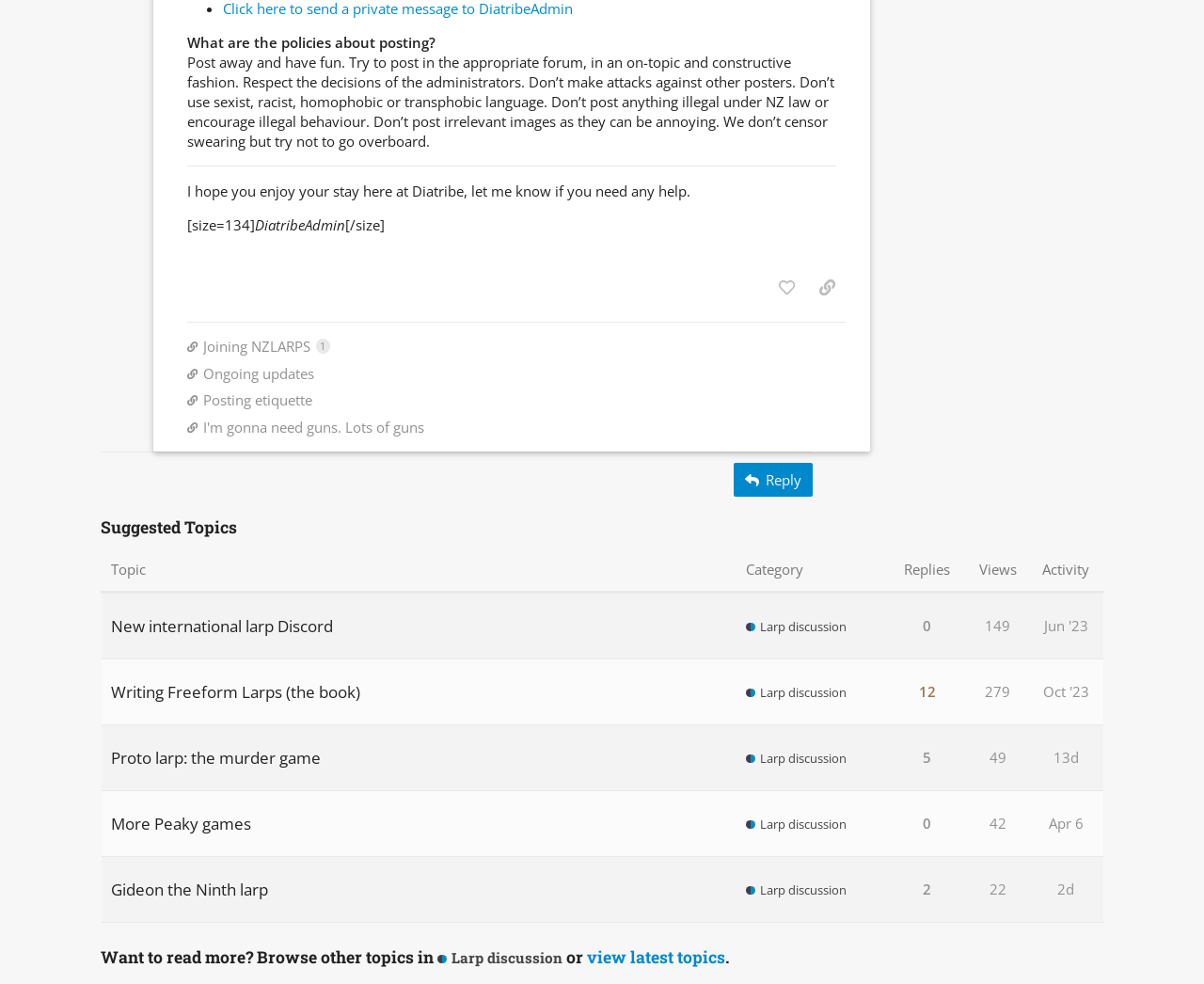What is the purpose of this forum?
Answer the question in a detailed and comprehensive manner.

Based on the content of the webpage, it appears that this forum is dedicated to discussing Live Action Role Playing (LARPing) and related topics. The rules and guidelines for posting, as well as the various topics and discussions, suggest that the purpose of this forum is to provide a platform for users to share their experiences, ask questions, and engage in discussions related to LARPing.